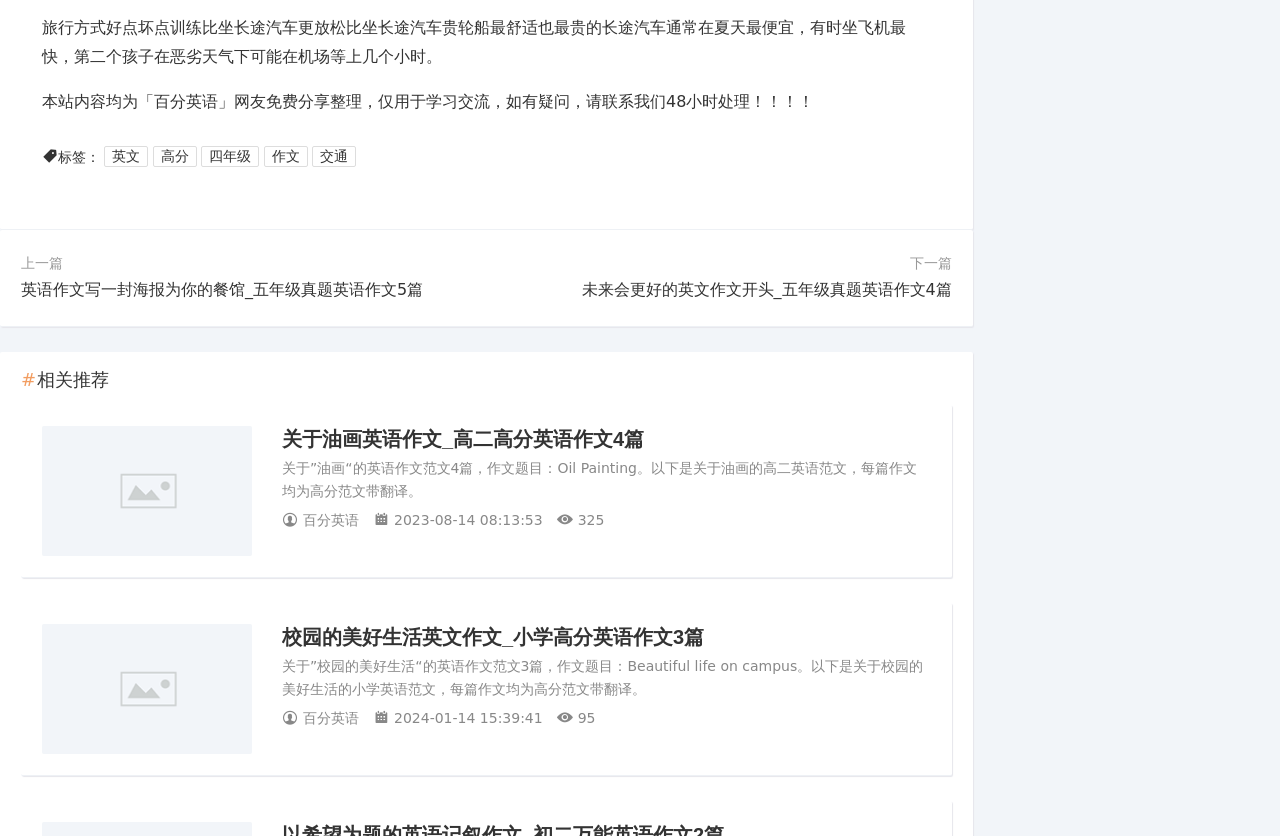How many articles are on this webpage?
Examine the image and give a concise answer in one word or a short phrase.

2